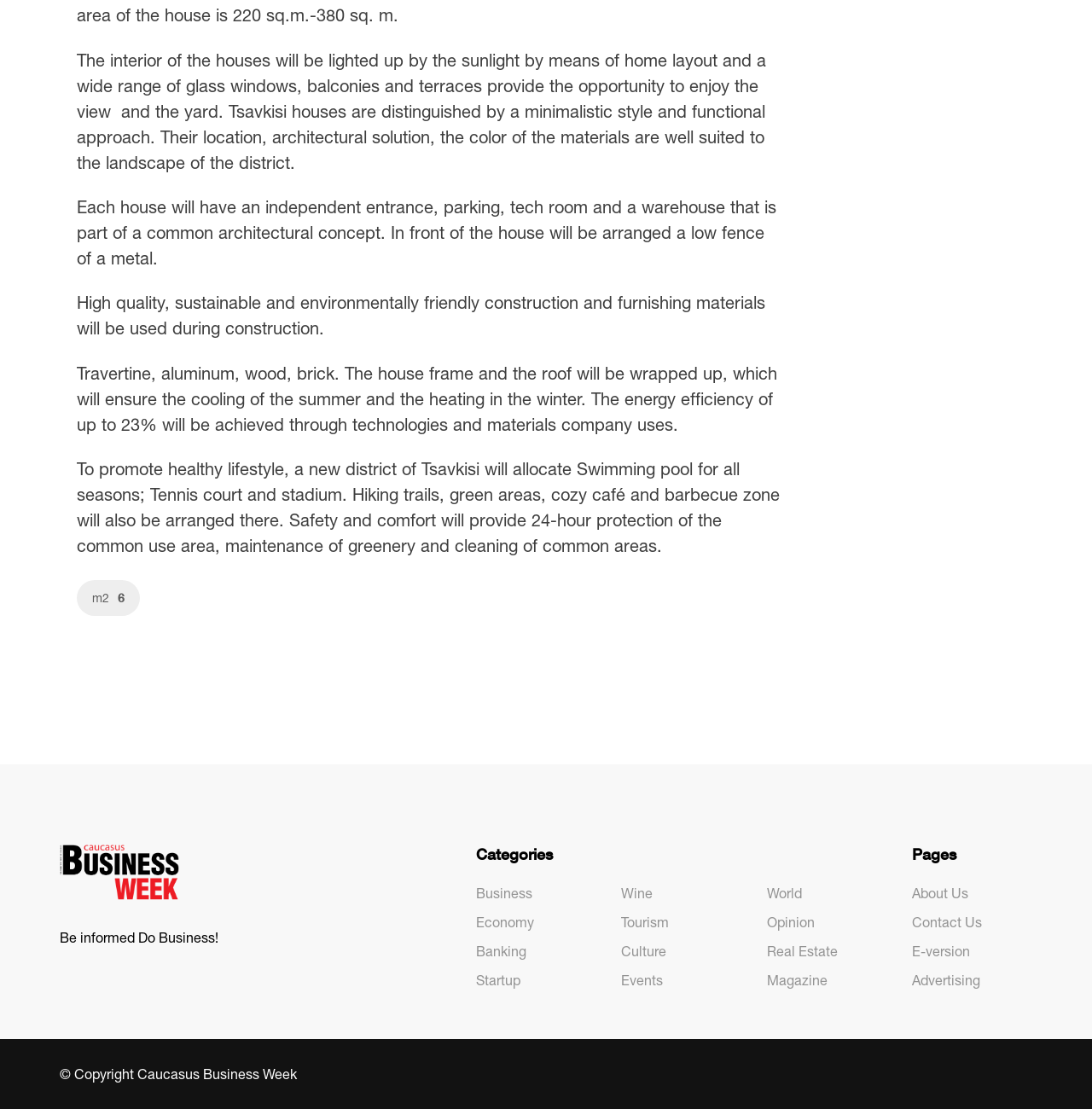What categories are available on the webpage?
Use the information from the image to give a detailed answer to the question.

The answer can be found by examining the links under the 'Categories' heading, which lists various categories such as Business, Economy, Banking, Startup, Wine, Tourism, Culture, Events, World, Opinion, Real Estate, and Magazine.